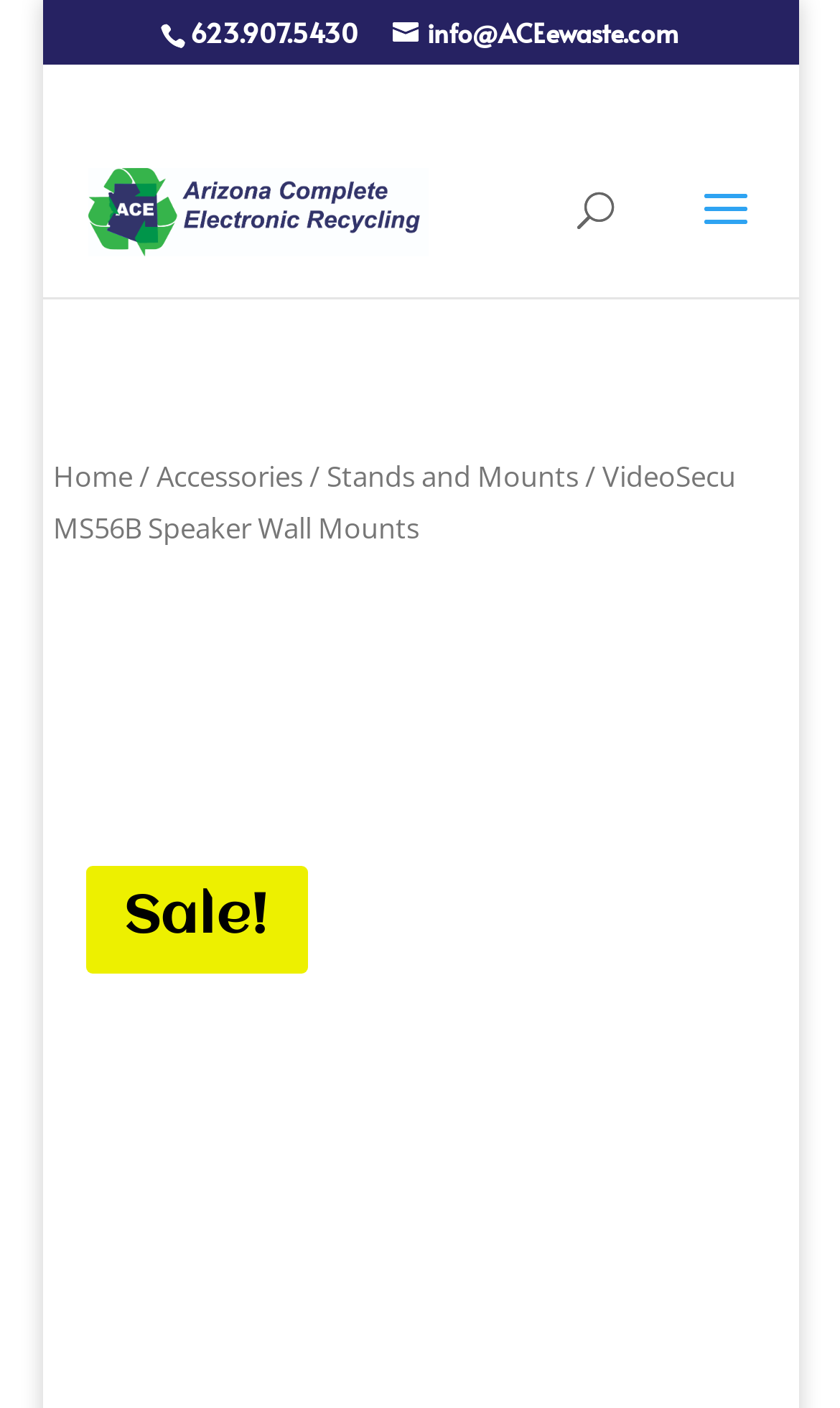Provide an in-depth caption for the webpage.

The webpage appears to be a product page for the VideoSecu MS56B Speaker Wall Mounts. At the top left corner, there is a phone number "623.907.5430" and an email address "info@ACEewaste.com" with an icon. Next to the email address, there is a link to "ACE Recycling" accompanied by an image of the ACE Recycling logo.

Below the top section, there is a search bar with a placeholder text "Search for:" where users can input their search queries. On the top right corner, there is a navigation menu with a breadcrumb trail, showing the path "Home > Accessories > Stands and Mounts > VideoSecu MS56B Speaker Wall Mounts".

The main content of the page is focused on the product, with a prominent "Sale!" notification on the left side. There are no images of the product itself on this page, but the product name "VideoSecu MS56B Speaker Wall Mounts" is displayed prominently.